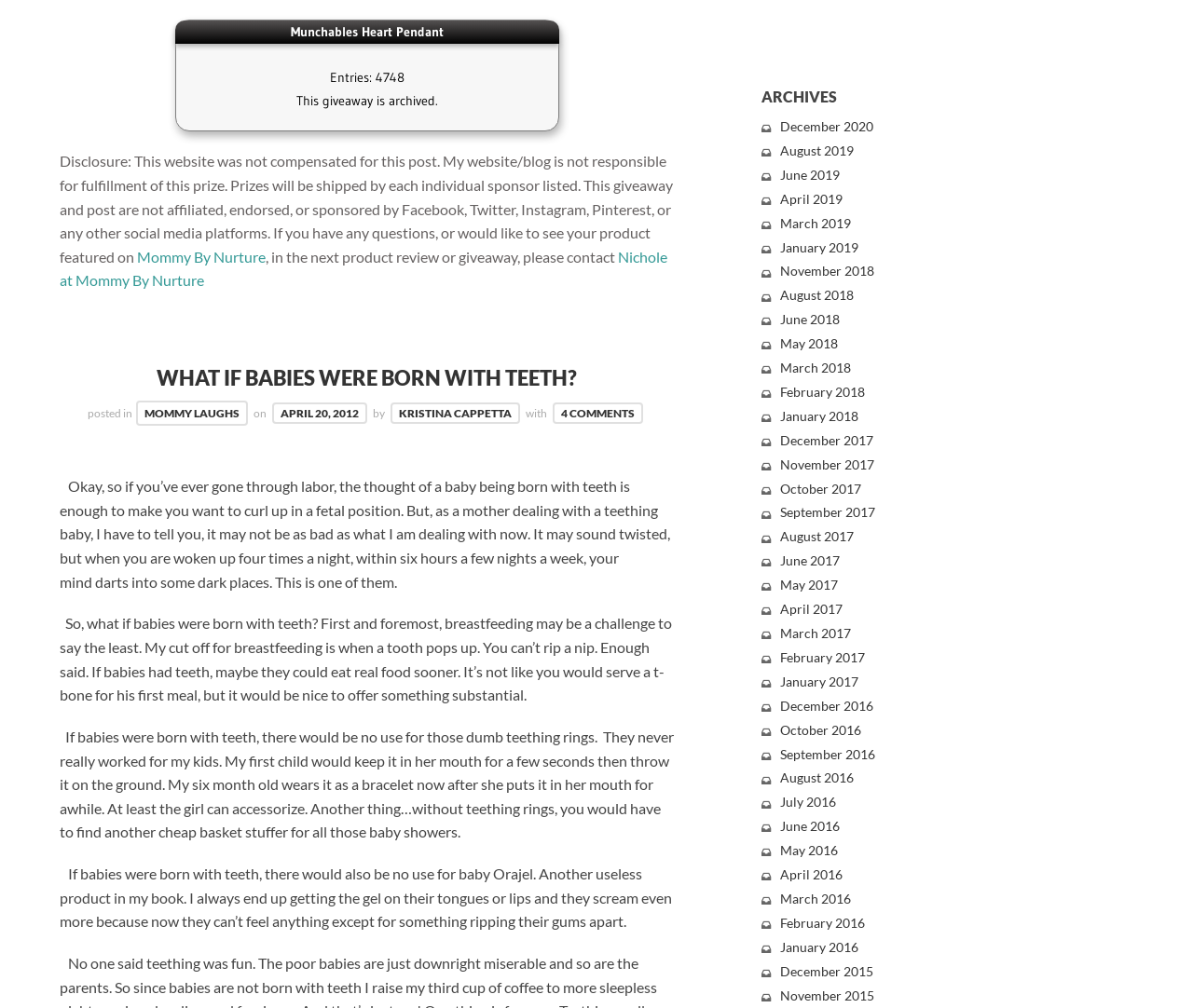Identify the bounding box coordinates of the element to click to follow this instruction: 'Click the 'December 2020' link'. Ensure the coordinates are four float values between 0 and 1, provided as [left, top, right, bottom].

[0.654, 0.117, 0.732, 0.133]